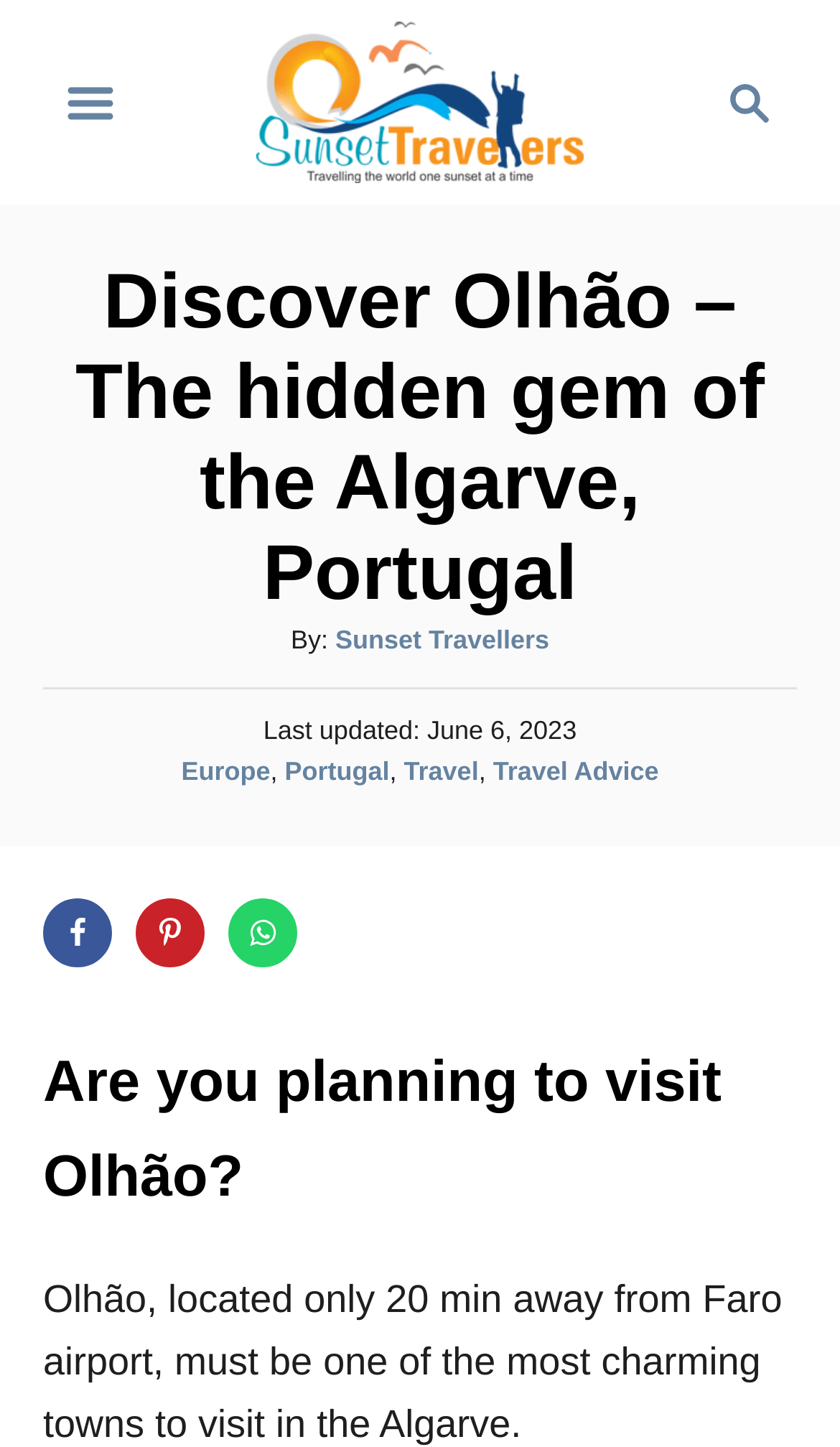Find the coordinates for the bounding box of the element with this description: "Pin".

[0.162, 0.621, 0.254, 0.669]